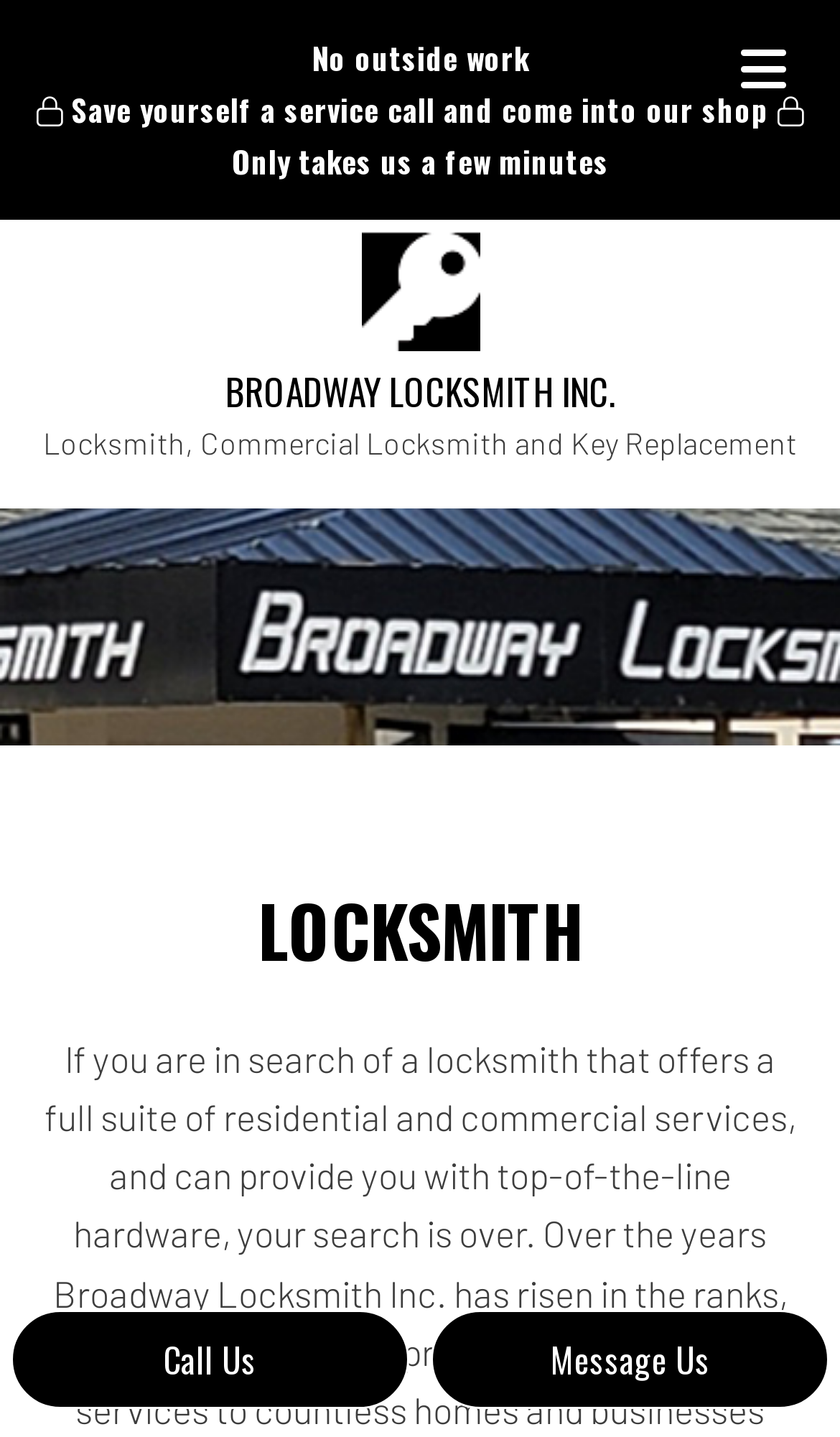How can I contact the locksmith company? Analyze the screenshot and reply with just one word or a short phrase.

Call or Message